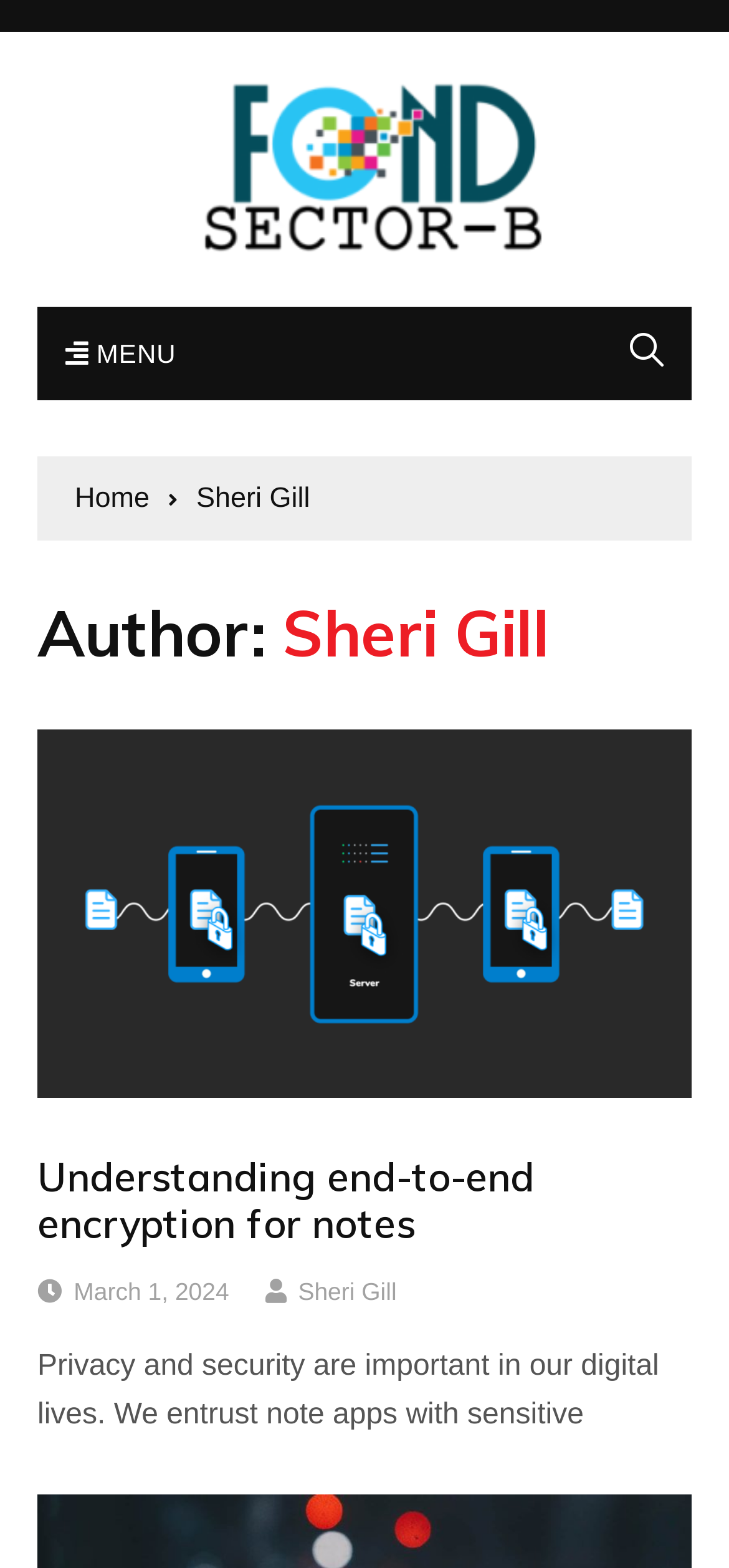What is the topic of the article?
Can you provide an in-depth and detailed response to the question?

The answer can be found in the article section where the image 'Understanding end-to-end encryption for notes' is present, and also in the heading 'Understanding end-to-end encryption for notes'.